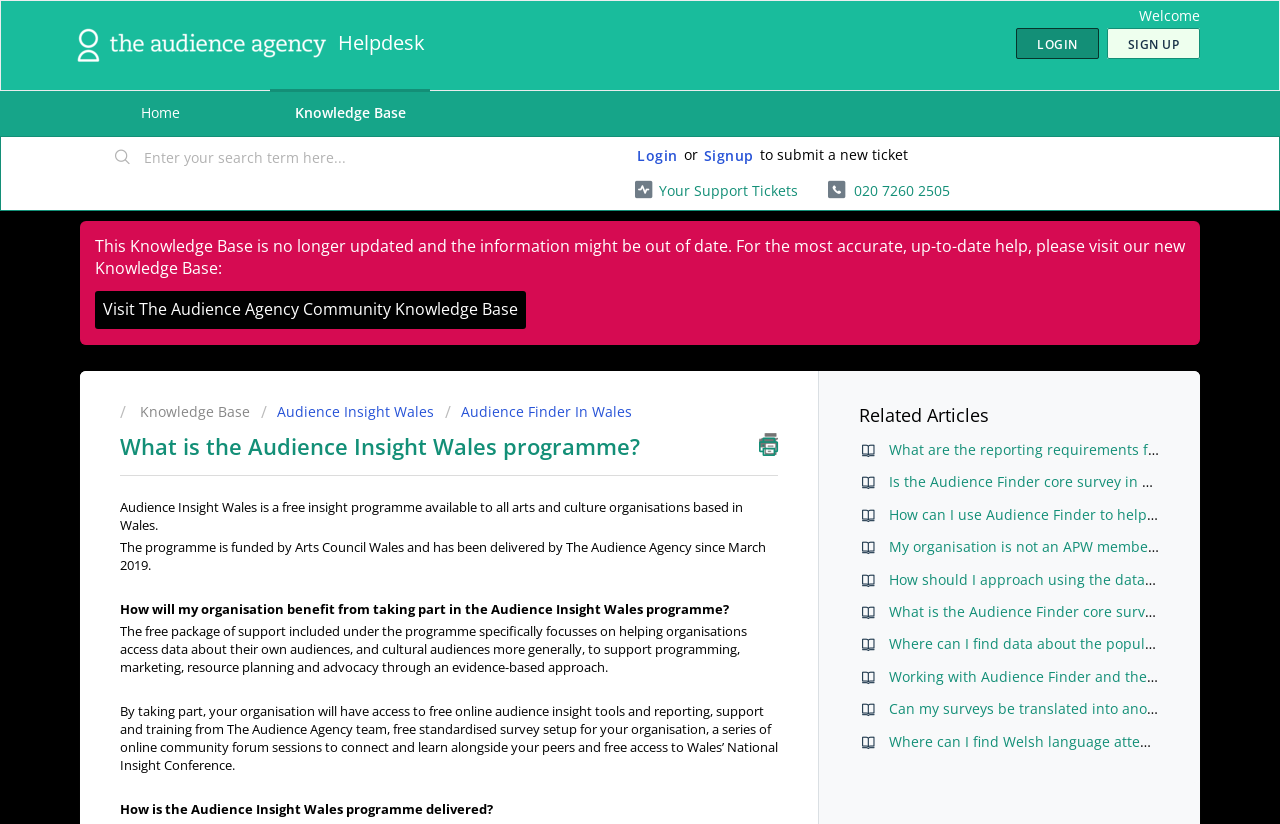Please answer the following question using a single word or phrase: 
What is the Audience Insight Wales programme?

Free insight programme for arts and culture organisations in Wales